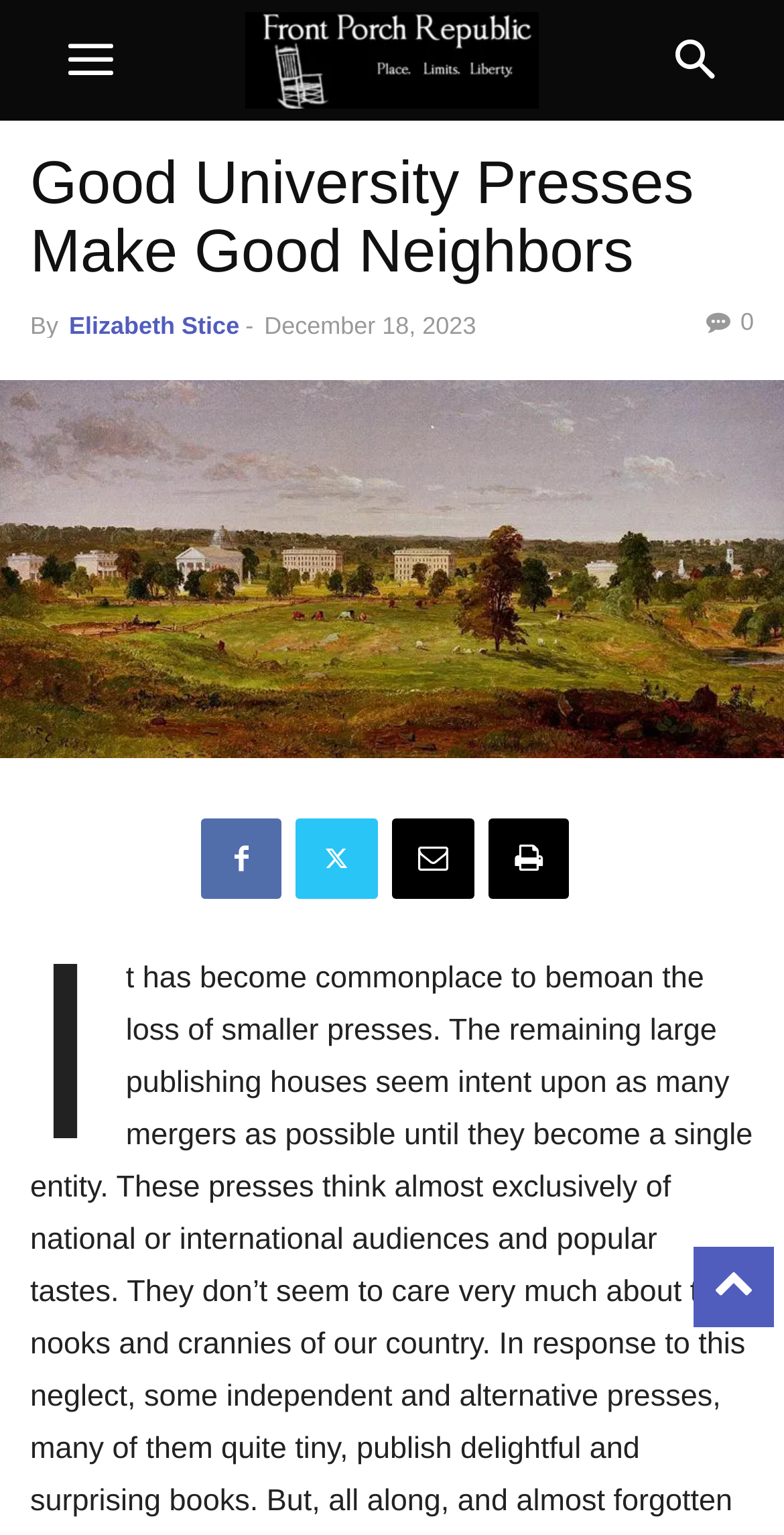How many social media links are there?
Provide a detailed and well-explained answer to the question.

There are four social media links located at the bottom of the page, with bounding box coordinates of [0.256, 0.533, 0.359, 0.586], [0.377, 0.533, 0.482, 0.586], [0.5, 0.533, 0.605, 0.586], and [0.623, 0.533, 0.726, 0.586], respectively.